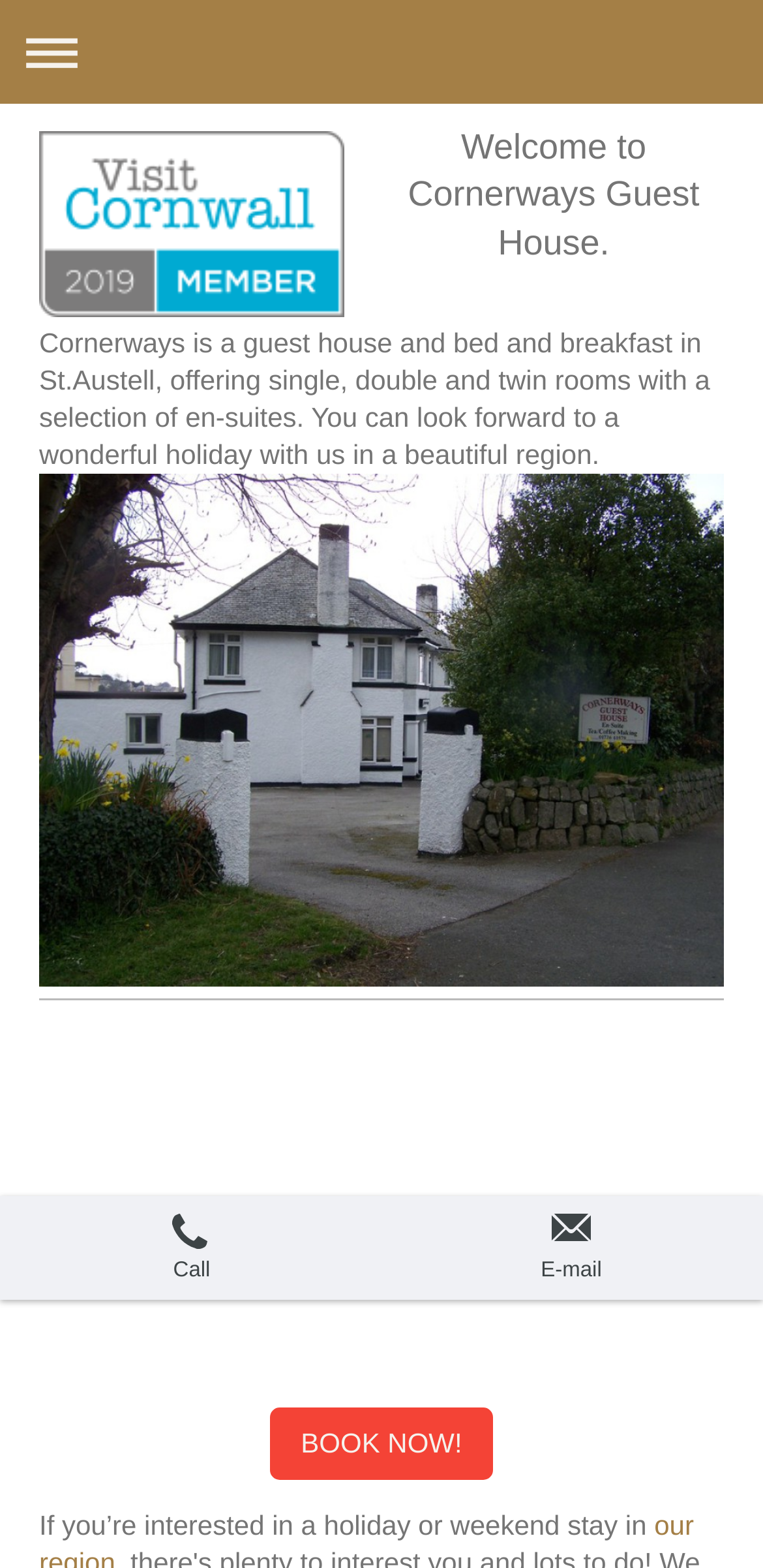What is the purpose of the '≡ Expand/collapse navigation' link?
Provide a one-word or short-phrase answer based on the image.

To expand or collapse navigation